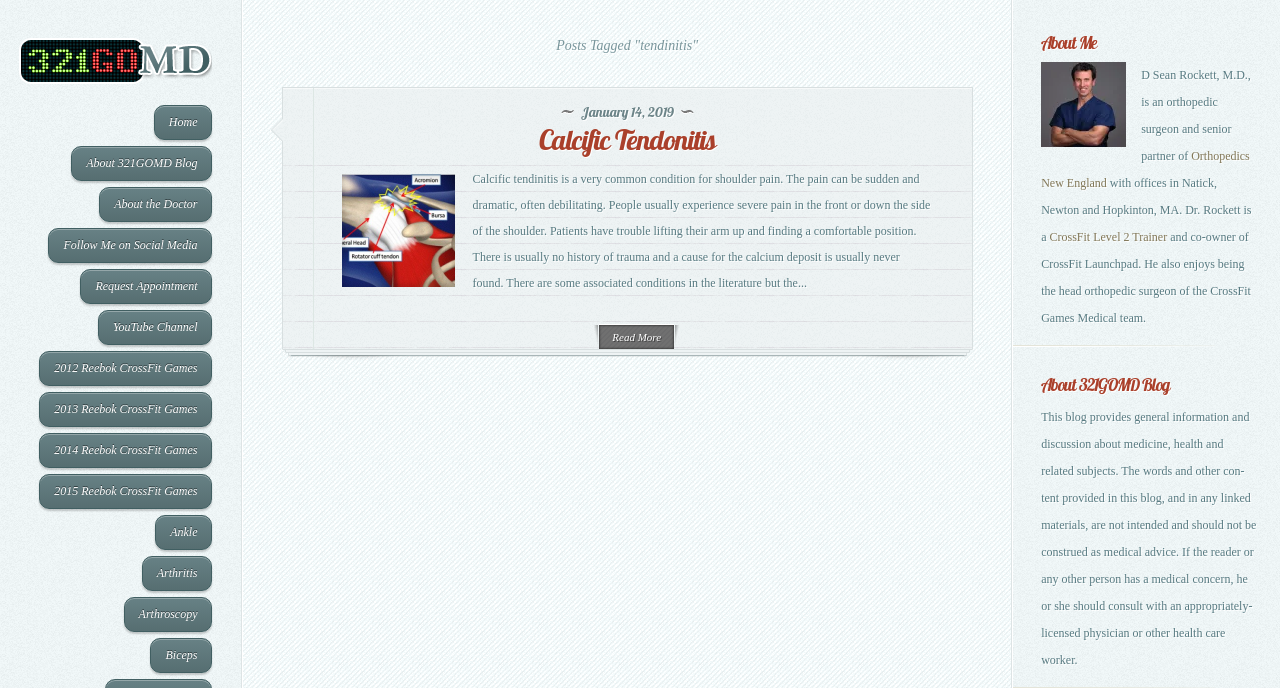What is the name of the medical team the doctor is part of?
Offer a detailed and exhaustive answer to the question.

I found the answer by looking at the 'About Me' section, where it says 'He also enjoys being the head orthopedic surgeon of the CrossFit Games Medical team'.